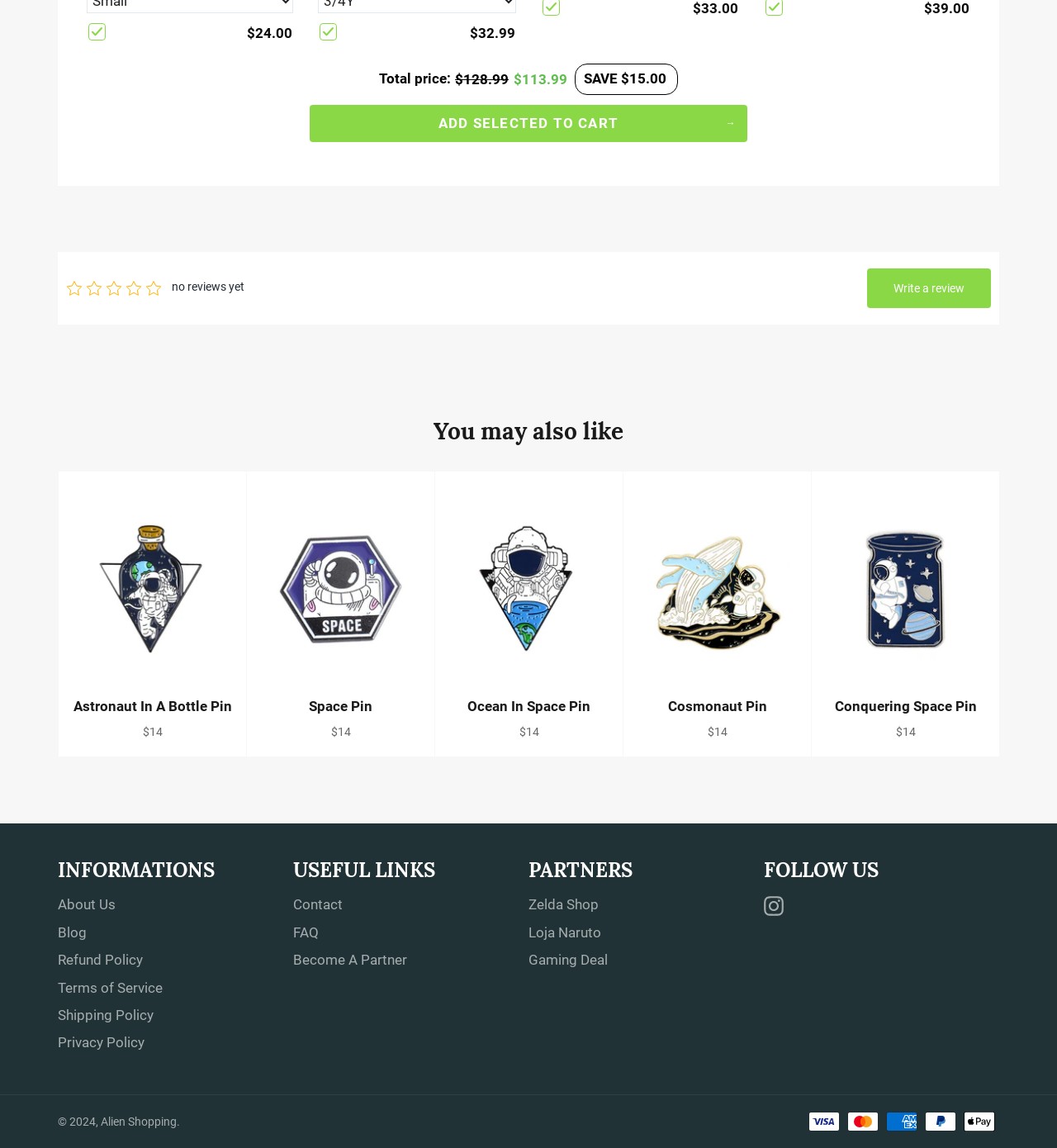What is the regular price of the Astronaut In A Bottle Pin?
Please give a detailed and elaborate answer to the question.

The regular price of the Astronaut In A Bottle Pin can be found by looking at the text 'Regular price' and its corresponding value '$14' on the webpage, which is located under the image of the Astronaut In A Bottle Pin.